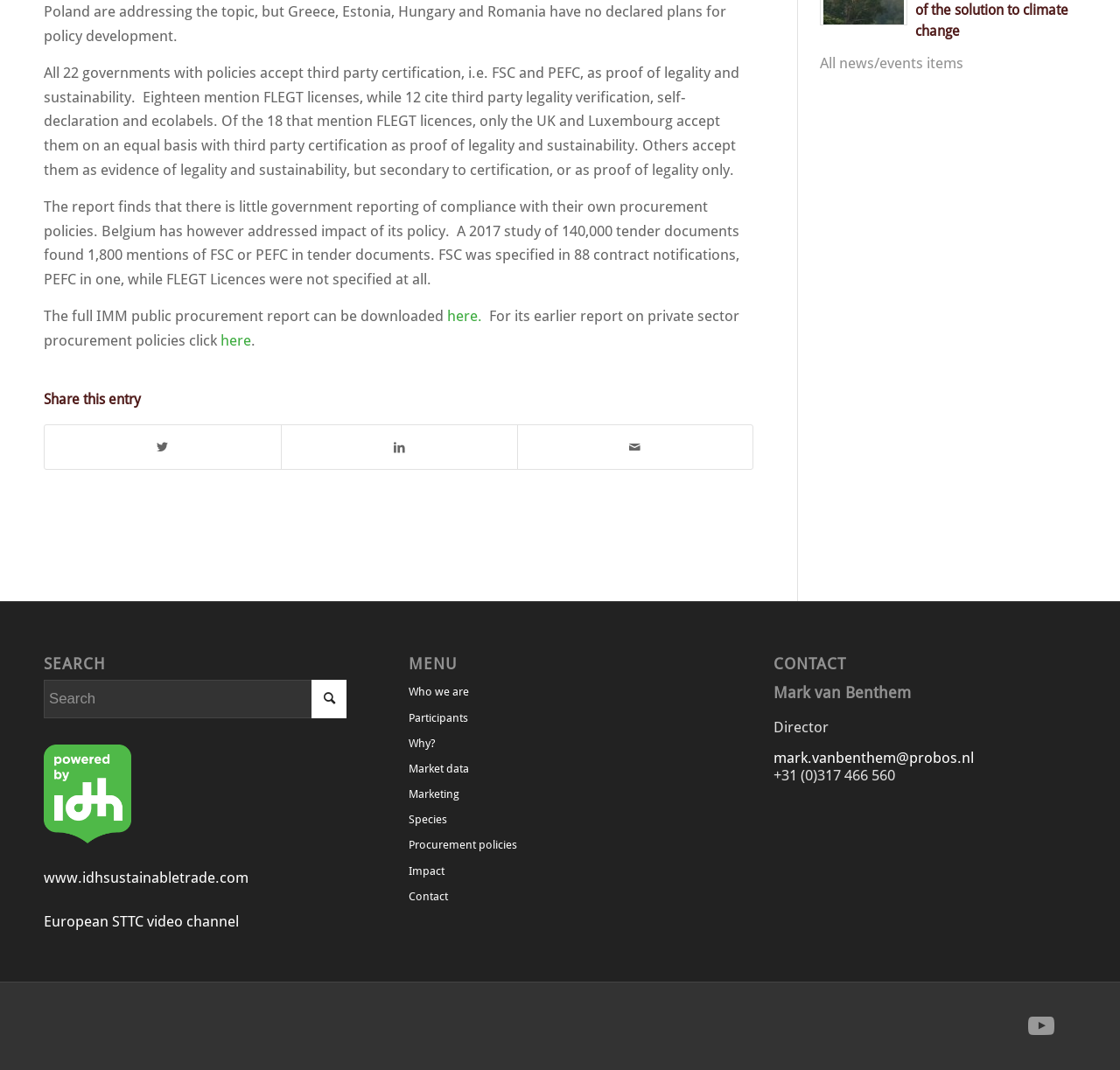Determine the bounding box coordinates for the area that needs to be clicked to fulfill this task: "Search for something". The coordinates must be given as four float numbers between 0 and 1, i.e., [left, top, right, bottom].

[0.039, 0.636, 0.309, 0.672]